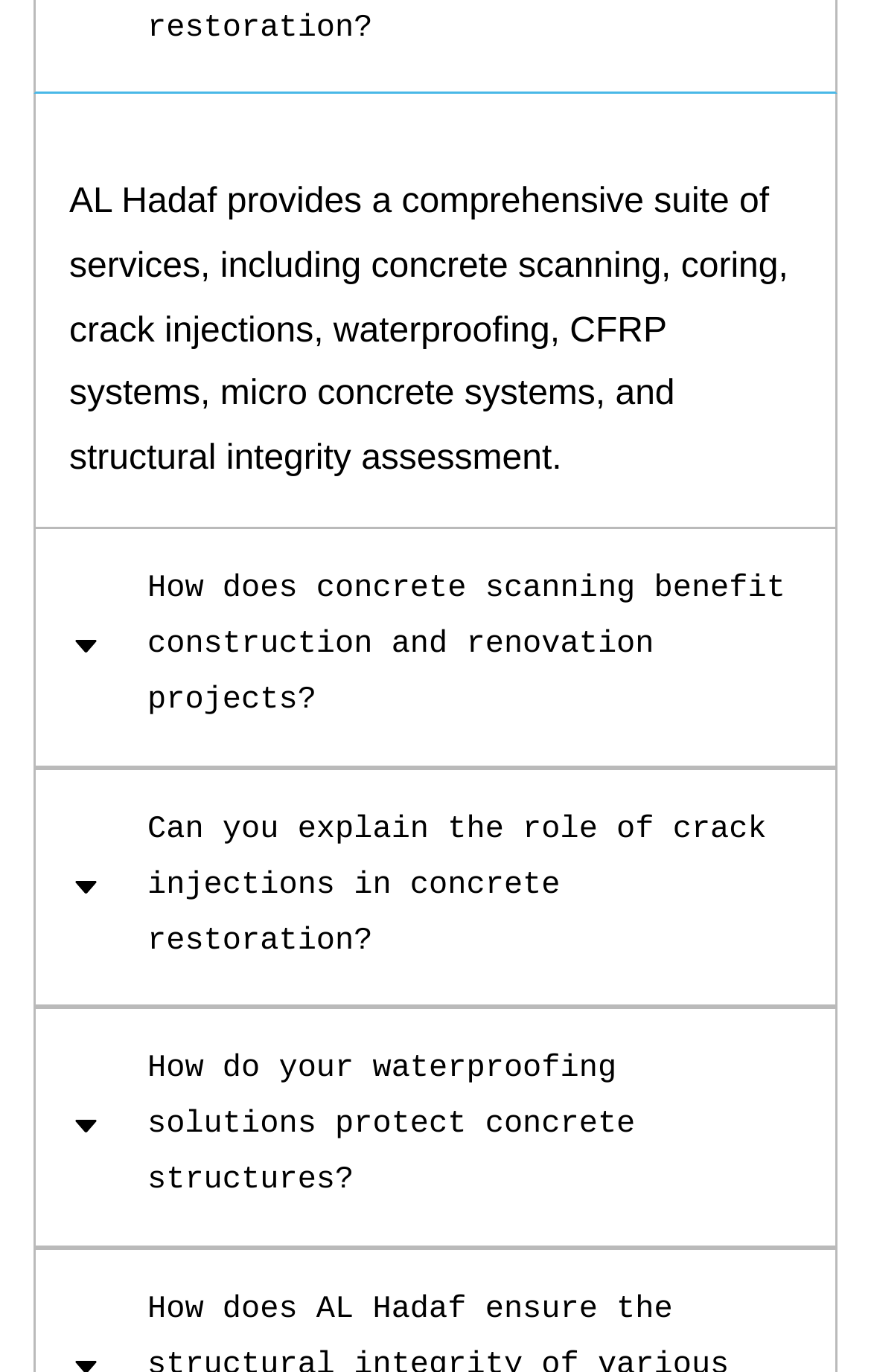Answer the question below using just one word or a short phrase: 
How many images are on this webpage?

4